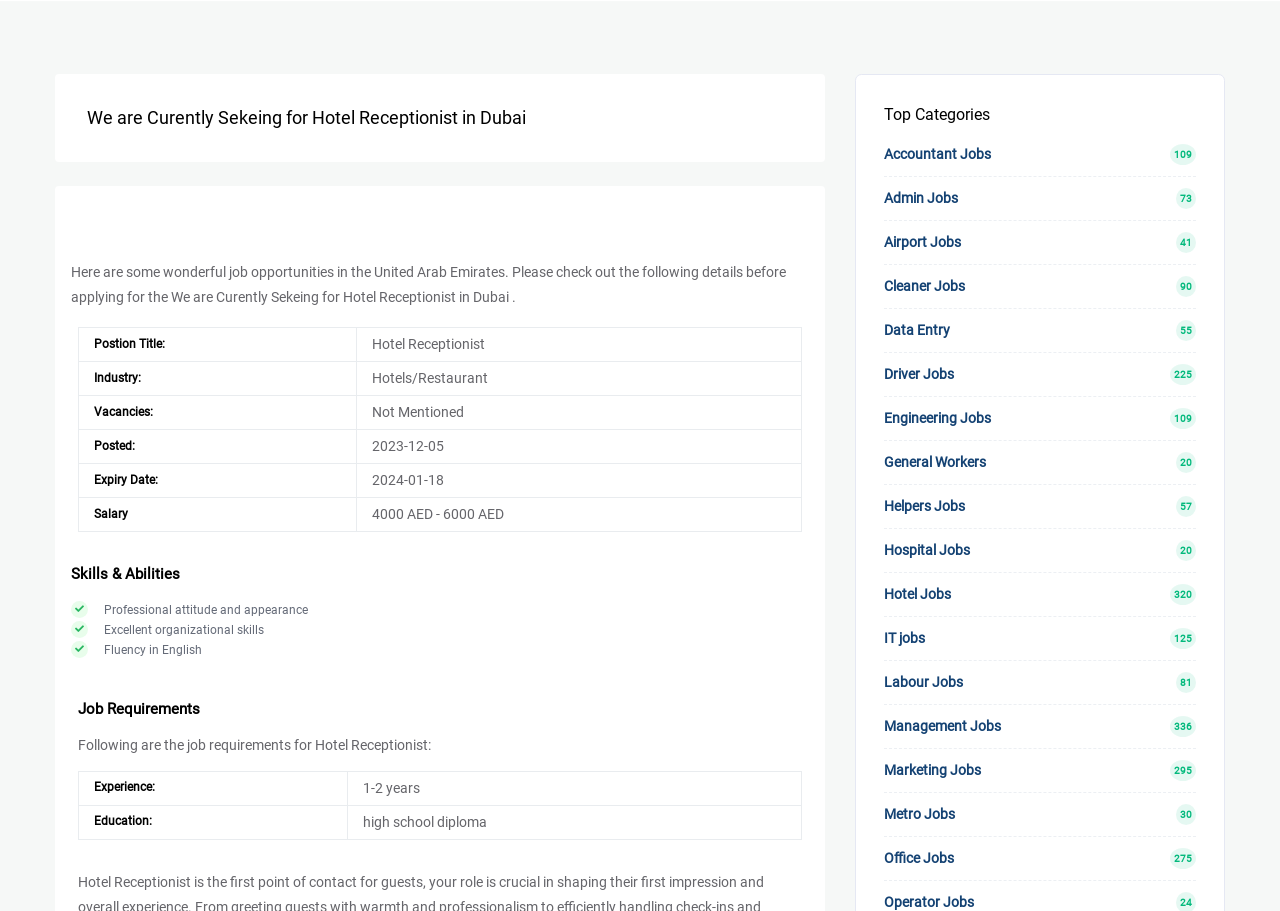Identify the bounding box coordinates for the UI element described as: "Airport Jobs 41".

[0.691, 0.256, 0.751, 0.274]